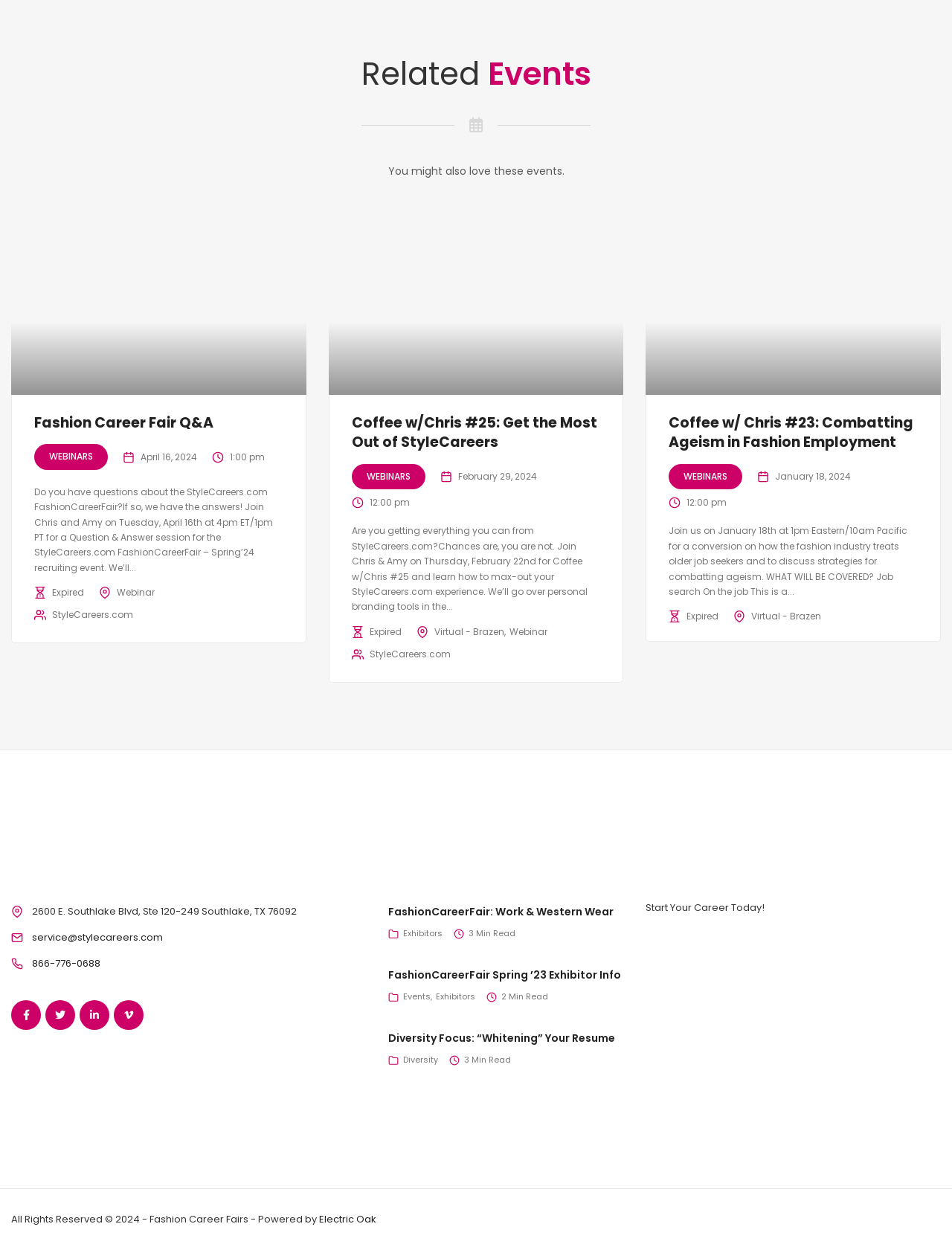Identify the bounding box coordinates necessary to click and complete the given instruction: "Read the 'FashionCareerFair: Work & Western Wear' post".

[0.408, 0.723, 0.644, 0.735]